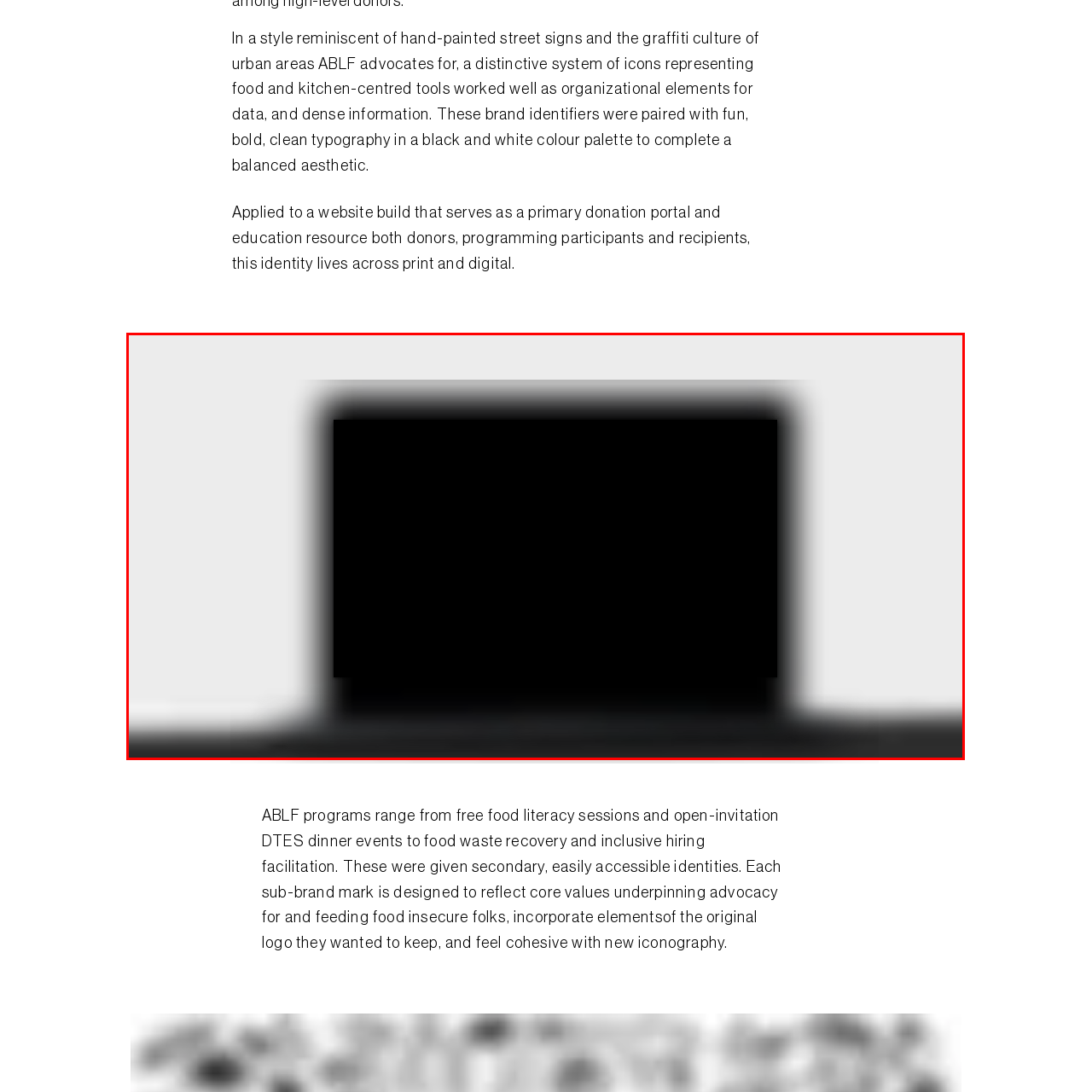Detail the contents of the image within the red outline in an elaborate manner.

This image showcases a laptop, likely part of a modern workspace, which symbolizes digital engagement and connectivity. The clean lines and sleek design suggest a contemporary style, aligning with the themes of innovation and accessibility in today's technology-driven environment. The context of this image relates to the broader narrative of an organization, ABLF (presumably an acronym related to food literacy and advocacy). This digital platform serves as a primary donation portal and educational resource, emphasizing the integration of technology into social initiatives. The aesthetic connection to bold typography and a monochromatic color palette can enhance the visual appeal for users interacting with the site.